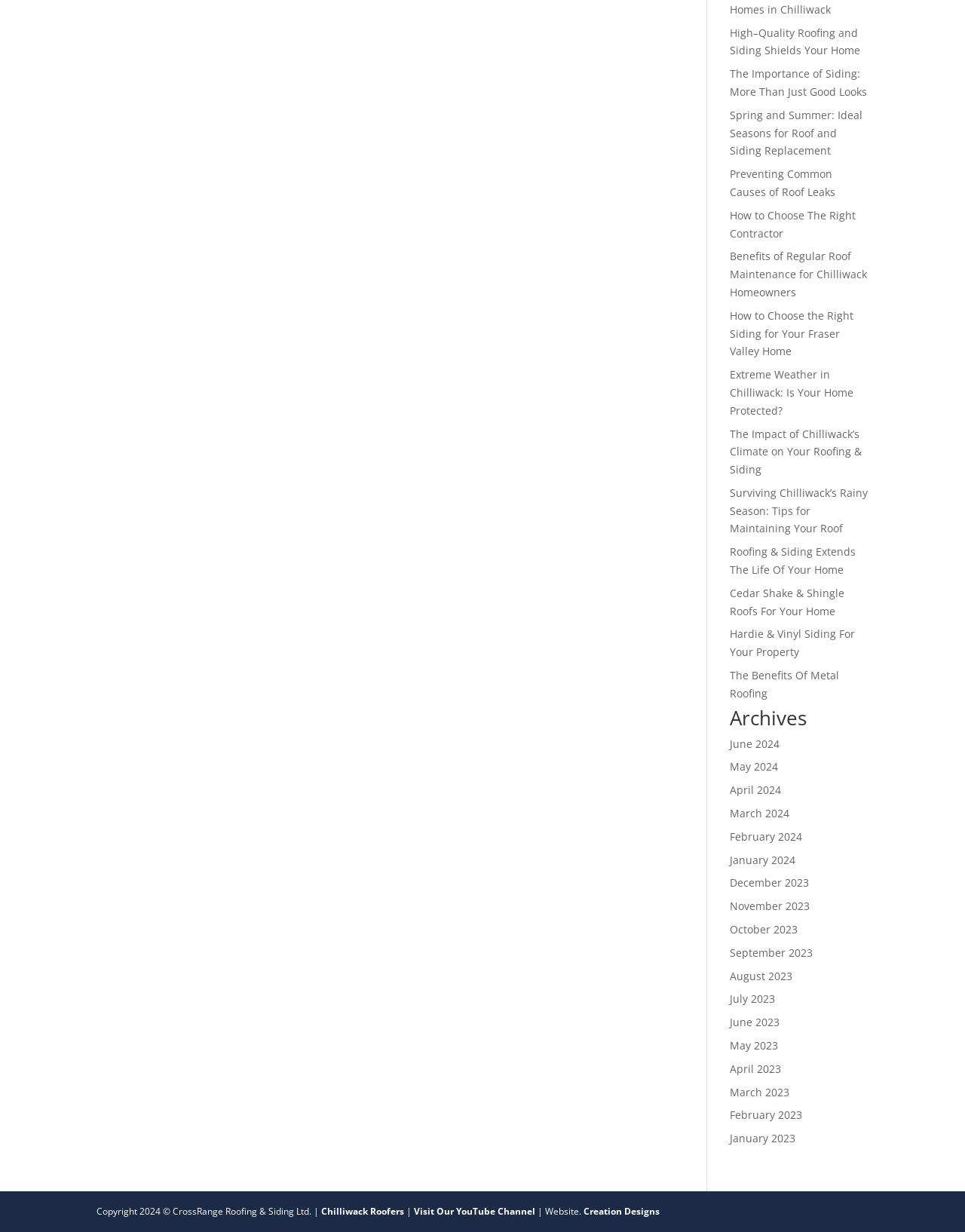Please identify the bounding box coordinates of the element I need to click to follow this instruction: "Check the Copyright Information".

[0.1, 0.978, 0.333, 0.988]